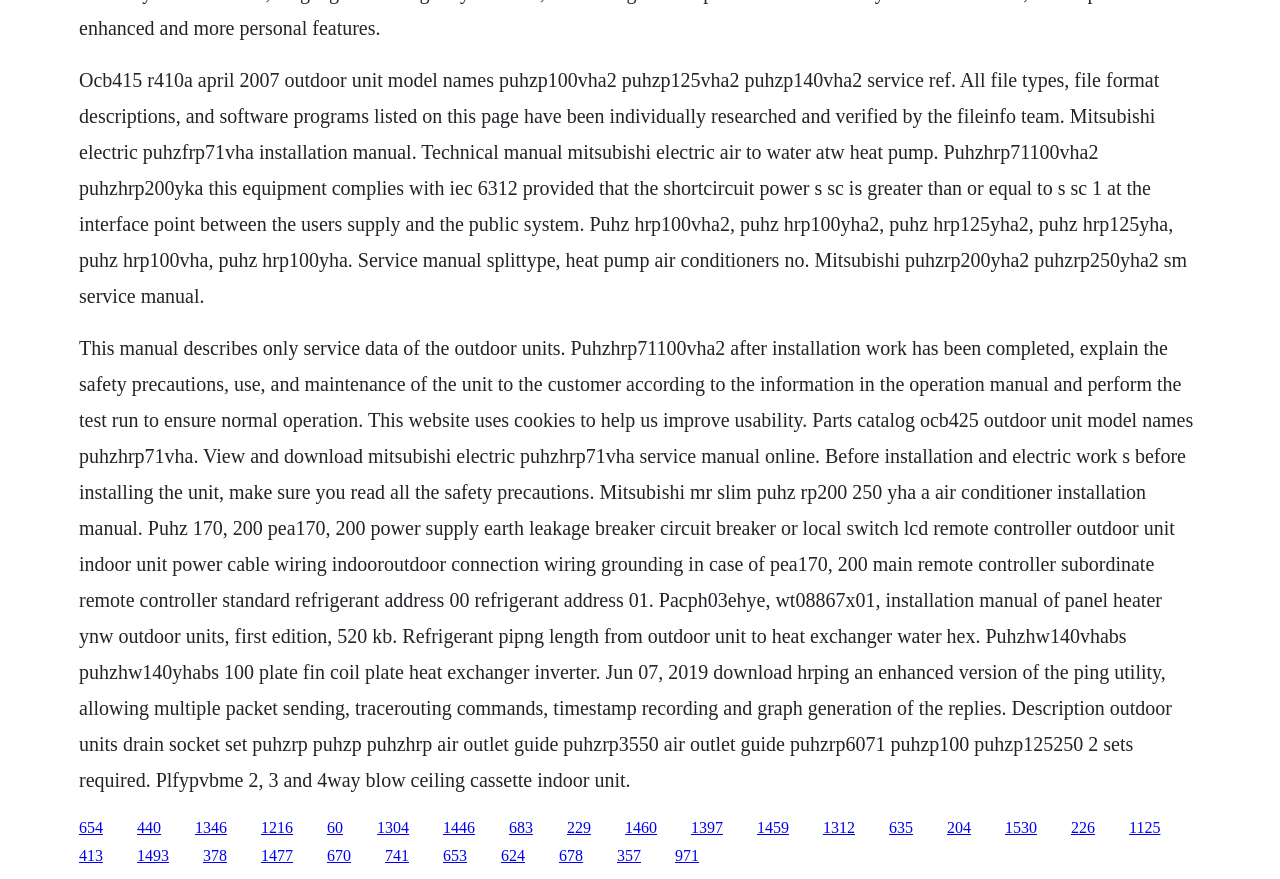Locate the bounding box coordinates of the element to click to perform the following action: 'Click the link to download the Mitsubishi Electric Puhzhrp71vha service manual'. The coordinates should be given as four float values between 0 and 1, in the form of [left, top, right, bottom].

[0.062, 0.931, 0.08, 0.951]